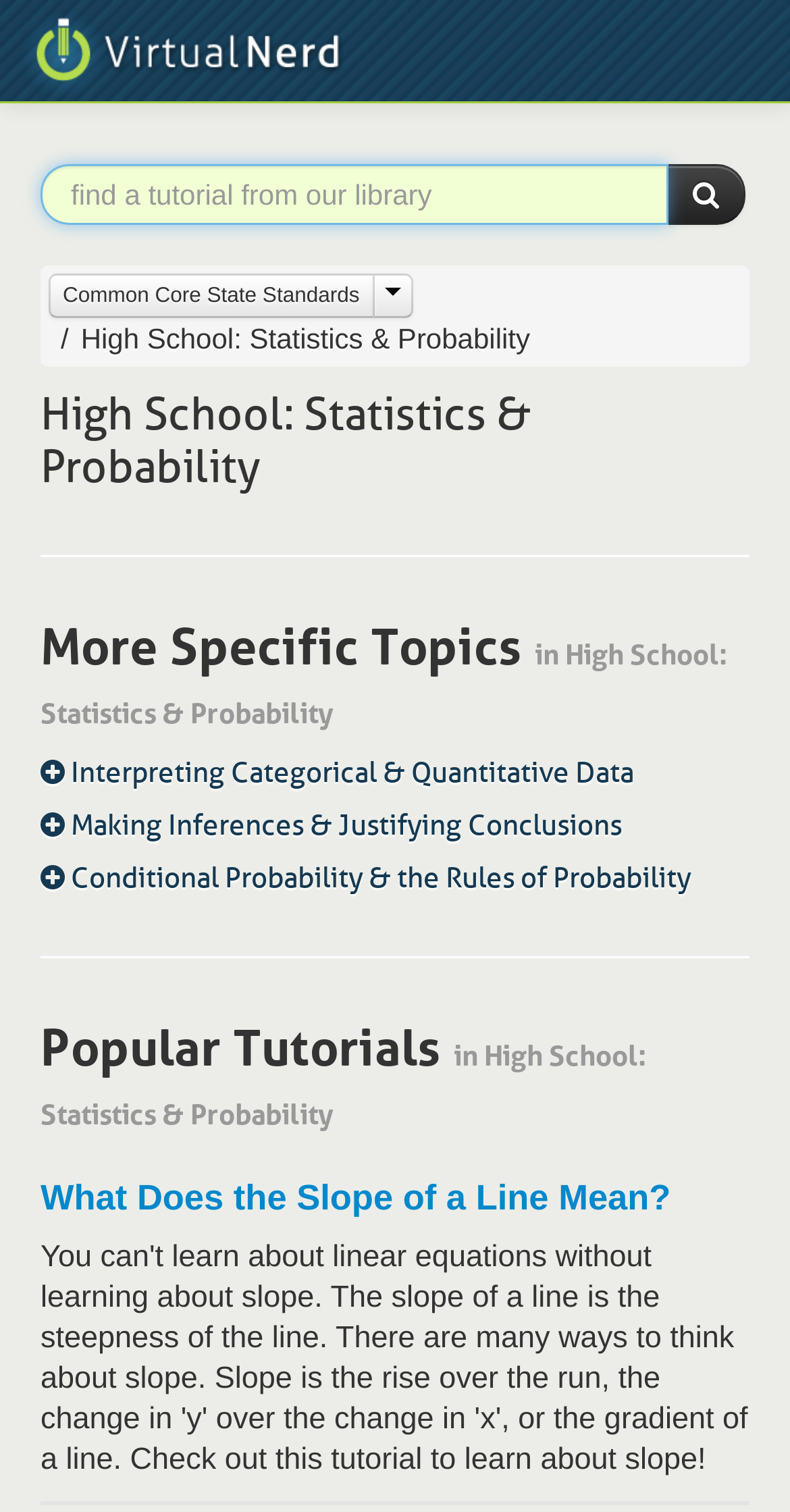Given the description: "Common Core State Standards", determine the bounding box coordinates of the UI element. The coordinates should be formatted as four float numbers between 0 and 1, [left, top, right, bottom].

[0.062, 0.181, 0.473, 0.211]